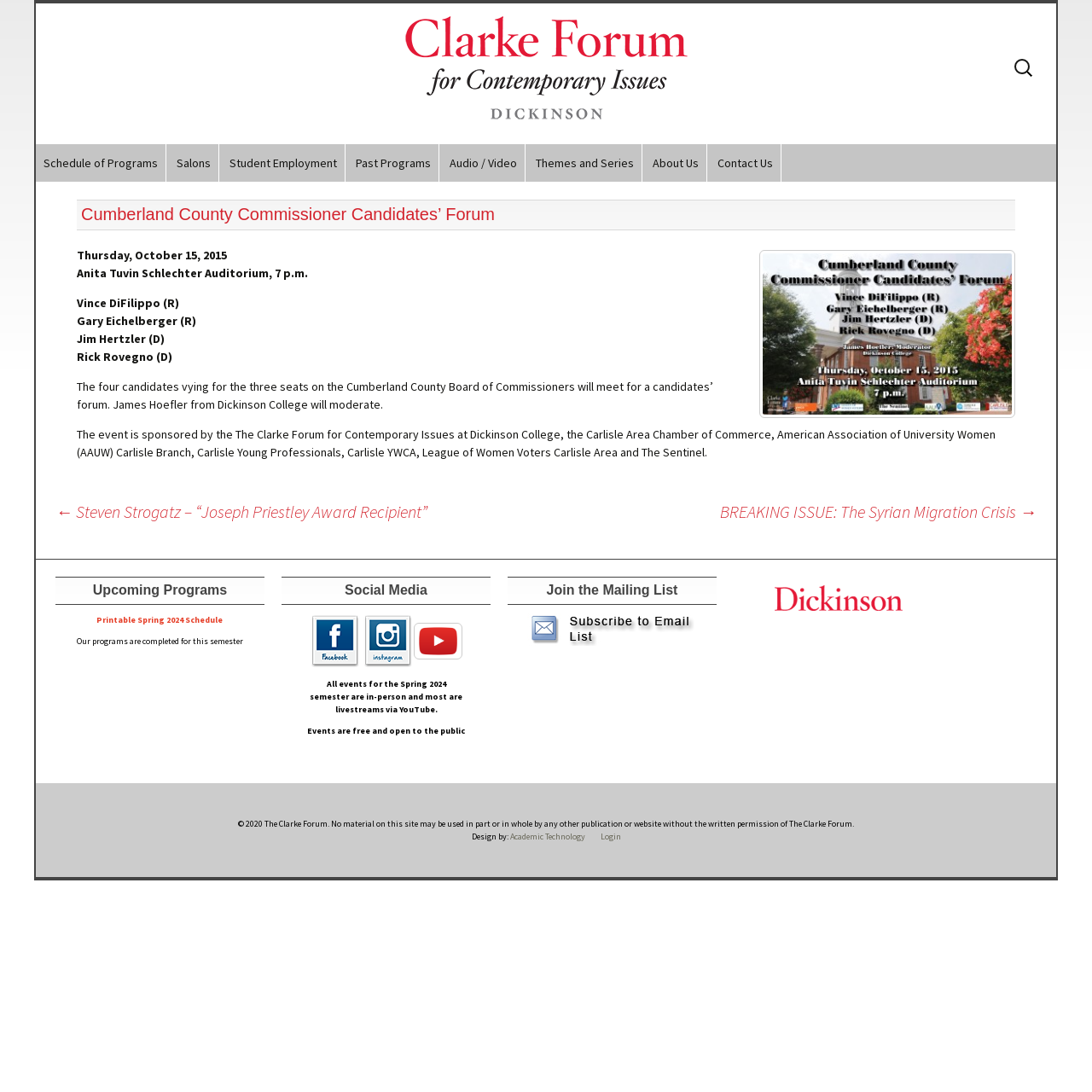Please locate the bounding box coordinates of the element's region that needs to be clicked to follow the instruction: "Contact Us". The bounding box coordinates should be provided as four float numbers between 0 and 1, i.e., [left, top, right, bottom].

[0.65, 0.132, 0.715, 0.166]